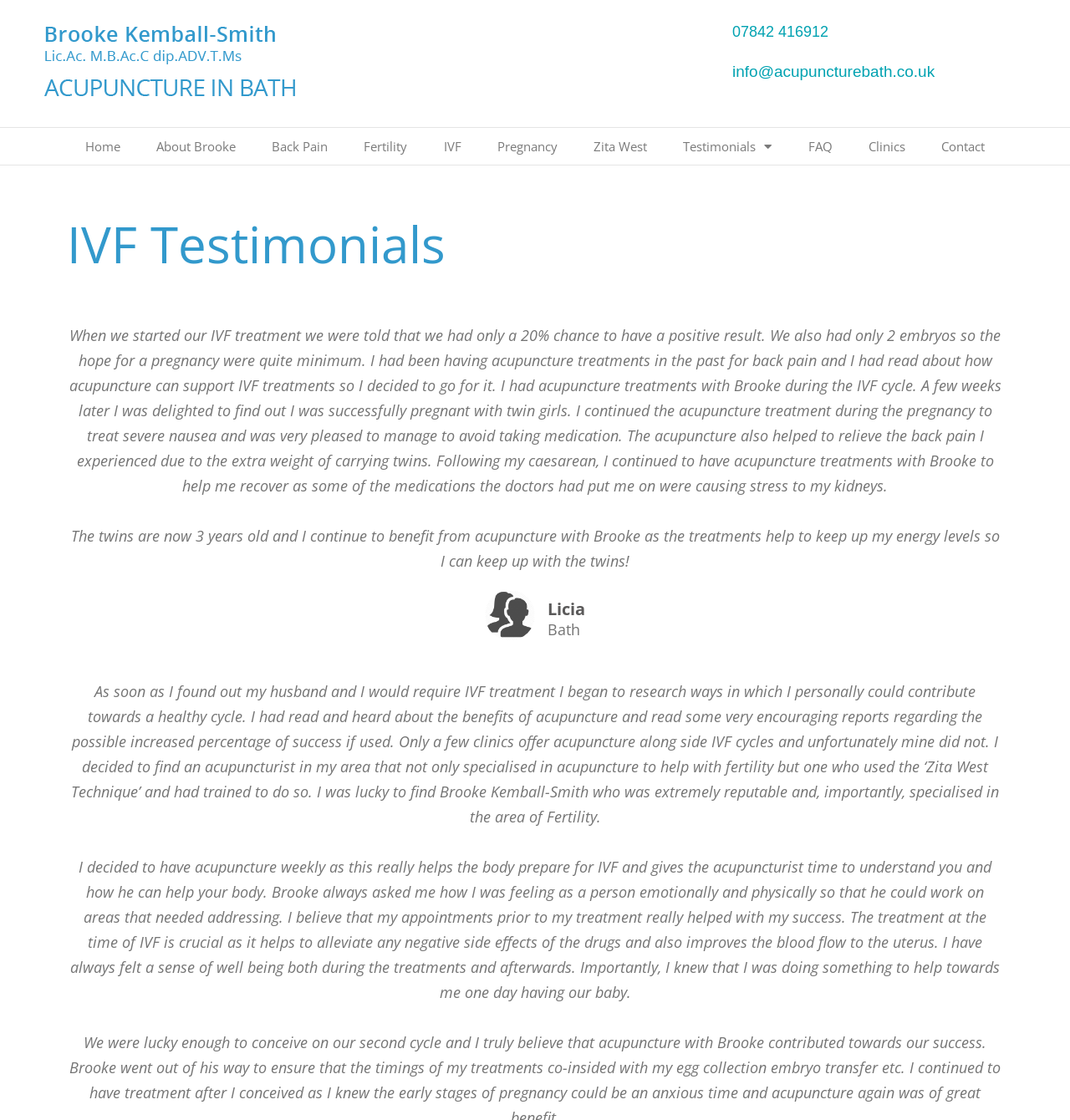What is the phone number of Acupuncture Bath?
Please provide a single word or phrase in response based on the screenshot.

07842 416912